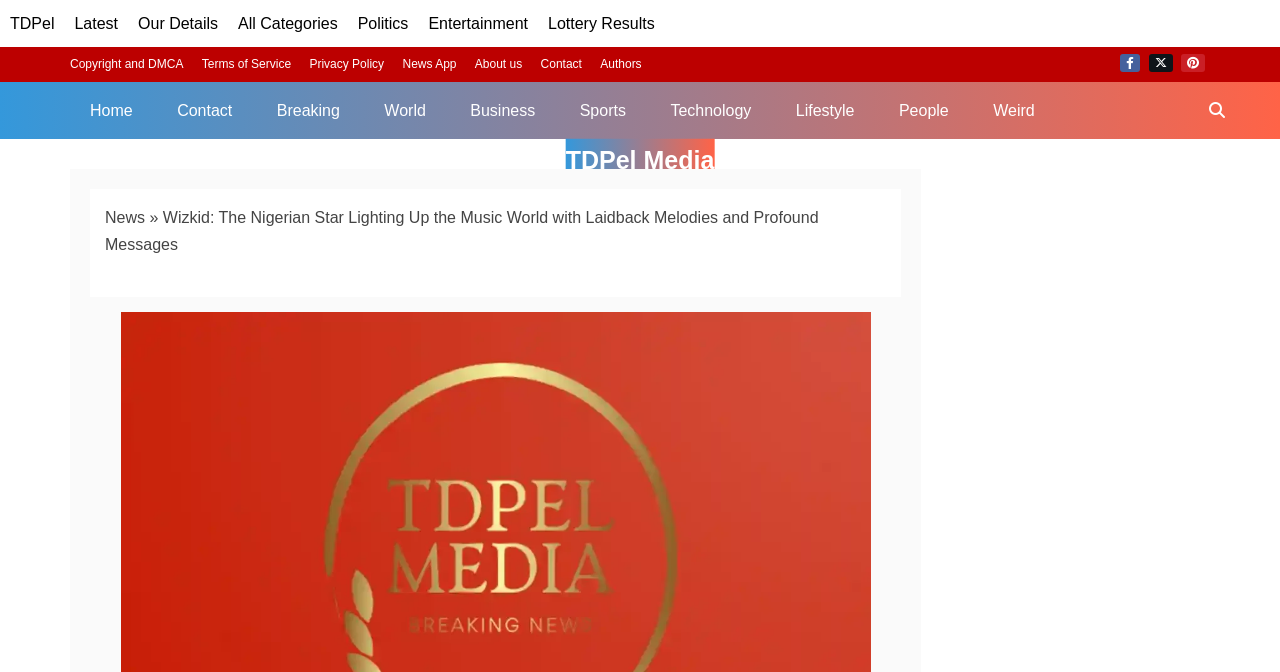Locate the bounding box coordinates of the area where you should click to accomplish the instruction: "Check the 'Blockchain News, Crypto News, User Guides, Announcements, & More' section".

None